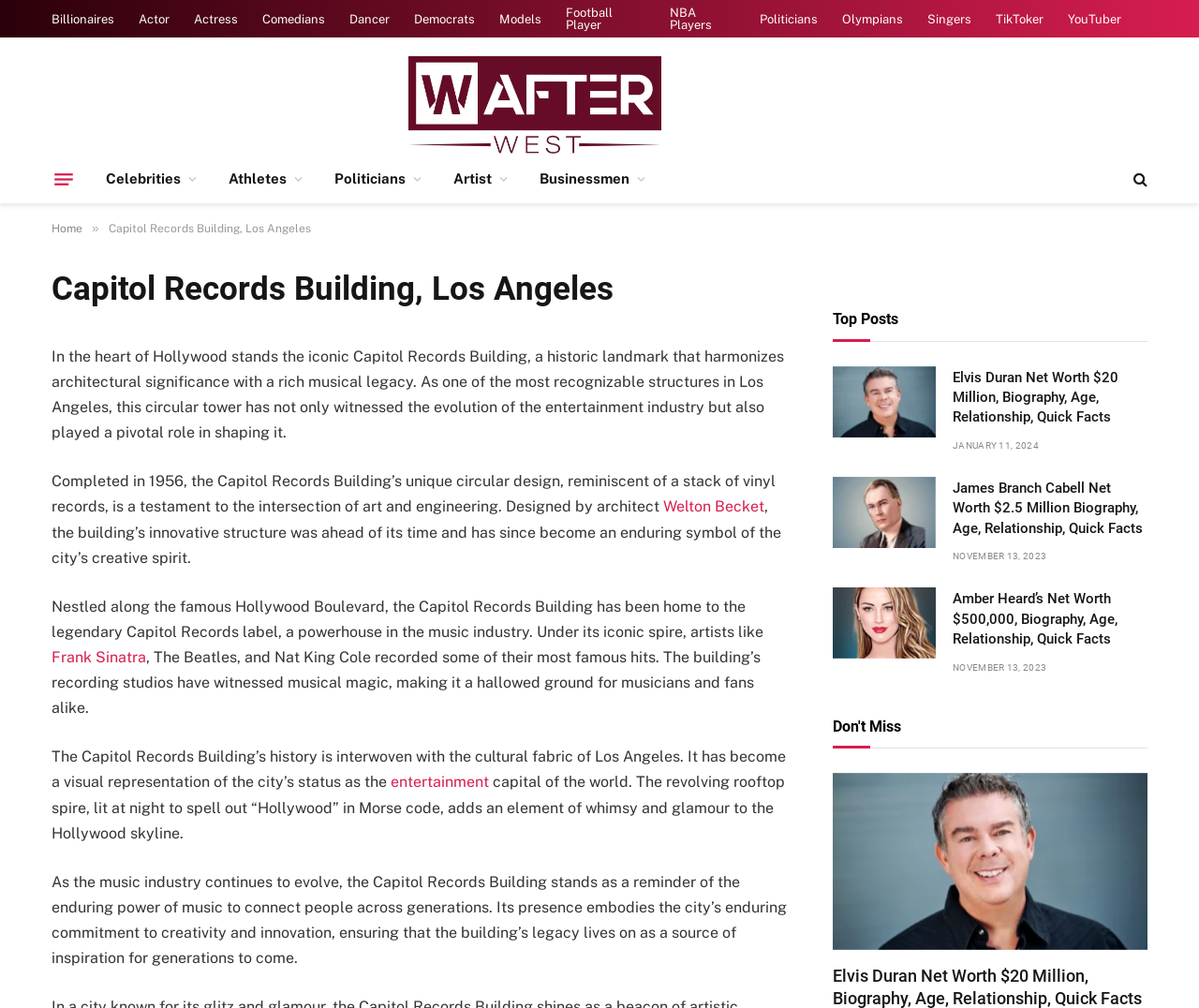Identify the bounding box coordinates for the region of the element that should be clicked to carry out the instruction: "View the 'Elvis Duran Net Worth' article". The bounding box coordinates should be four float numbers between 0 and 1, i.e., [left, top, right, bottom].

[0.695, 0.363, 0.957, 0.45]